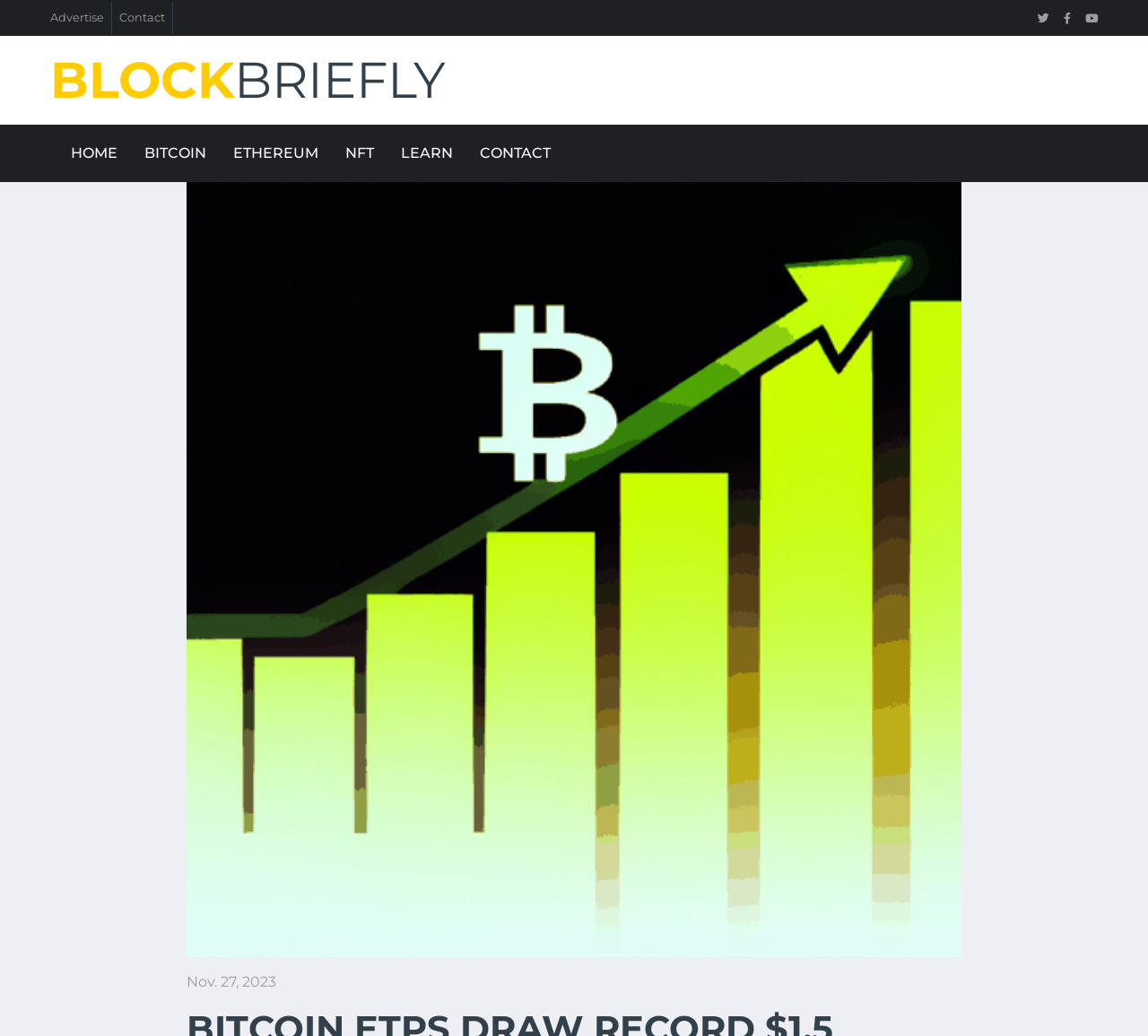Use a single word or phrase to answer this question: 
What is the date of the news article?

Nov. 27, 2023